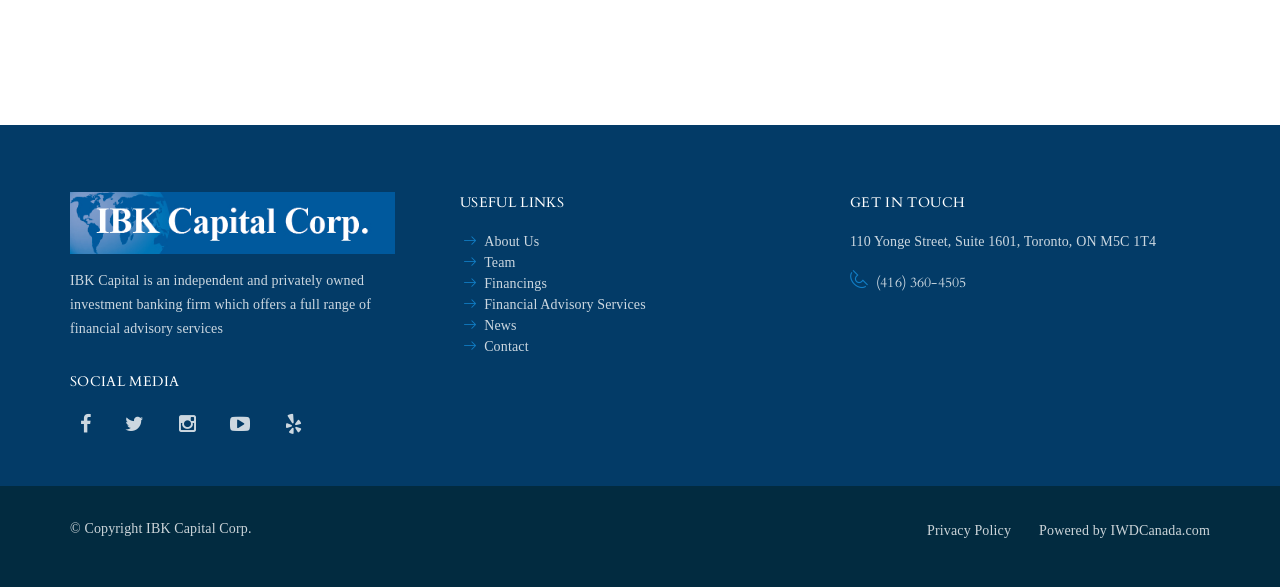How many social media links are available?
Using the information presented in the image, please offer a detailed response to the question.

The number of social media links can be determined by counting the link elements with Unicode characters (\uf09a, \uf099, \uf16d, \uf16a, \uf1e9) under the 'SOCIAL MEDIA' heading.